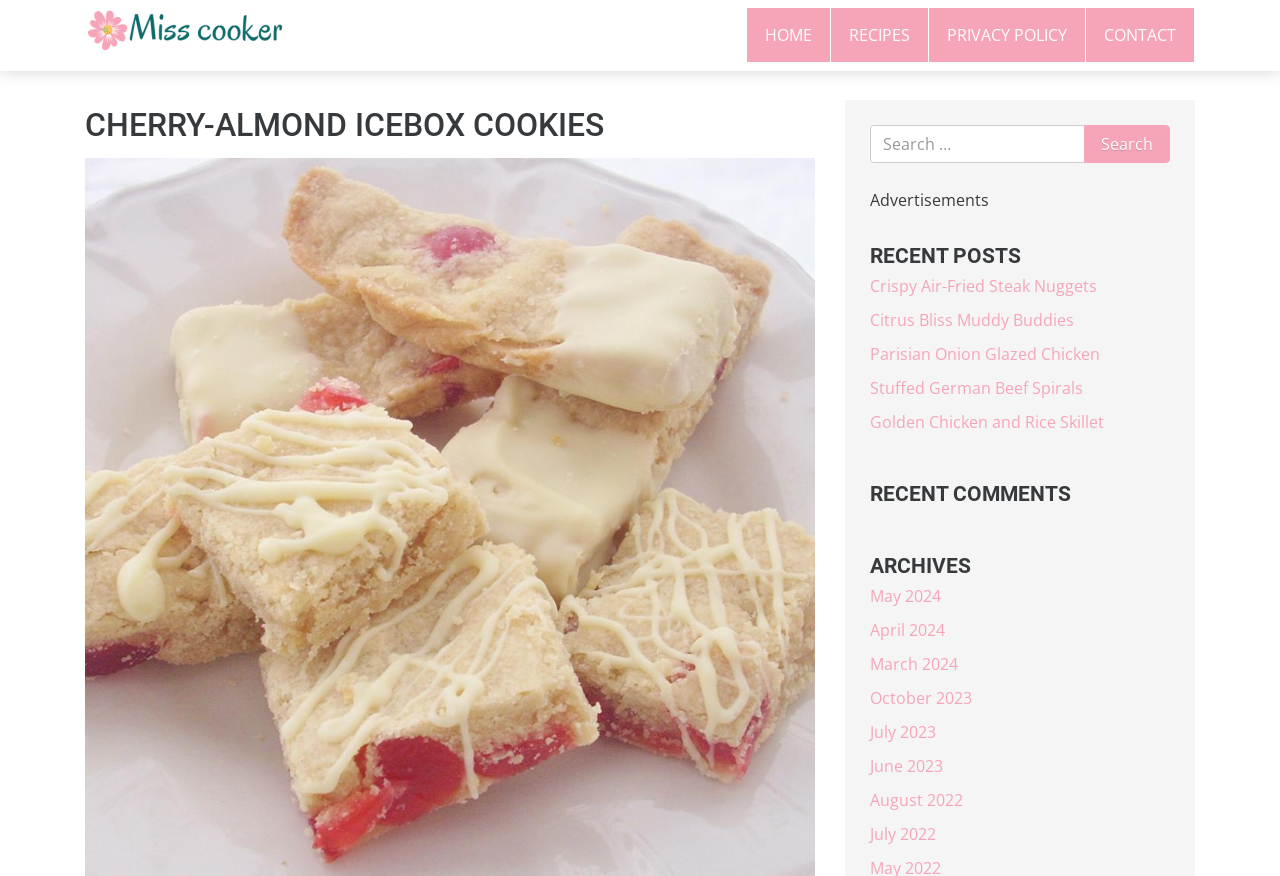Locate the bounding box coordinates of the clickable region to complete the following instruction: "Get the cherry almond icebox cookies recipe."

[0.066, 0.123, 0.637, 0.163]